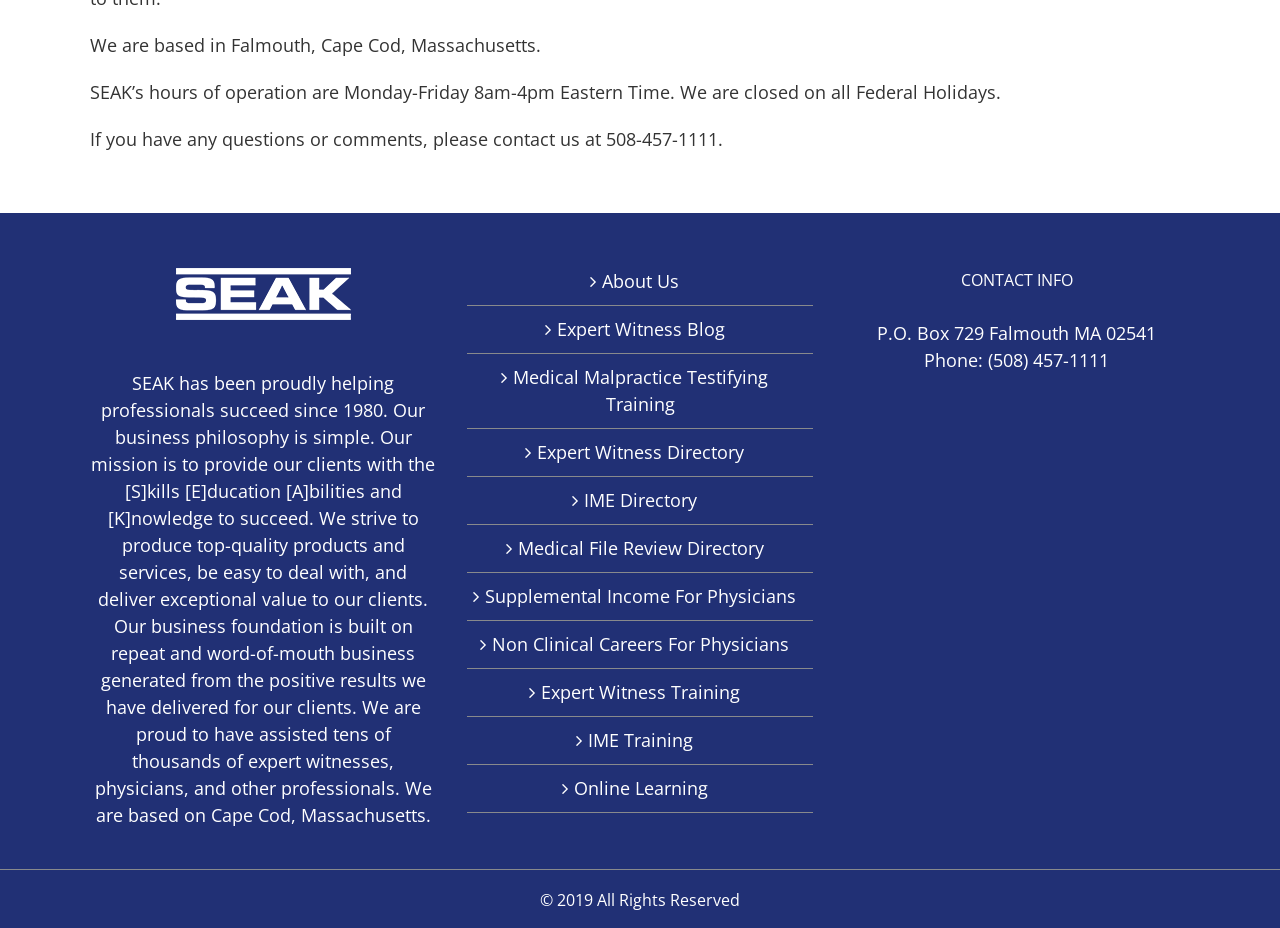Given the element description, predict the bounding box coordinates in the format (top-left x, top-left y, bottom-right x, bottom-right y). Make sure all values are between 0 and 1. Here is the element description: Expert Witness Blog

[0.374, 0.341, 0.628, 0.37]